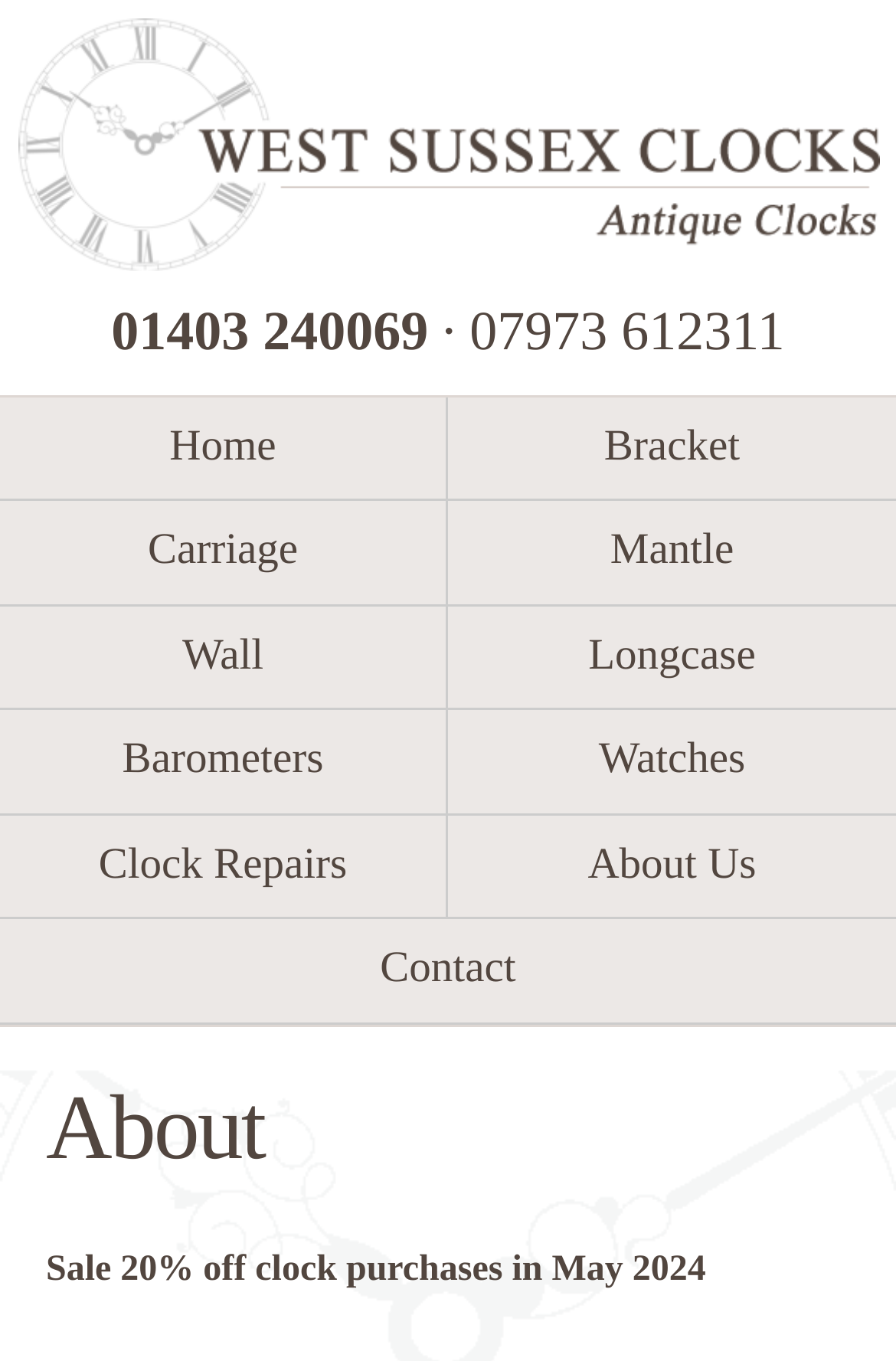What is the phone number of West Sussex Clocks?
Look at the image and respond to the question as thoroughly as possible.

I found the phone number by looking at the top section of the webpage, where the logo and contact information are displayed. The phone number is listed as '01403 240069'.